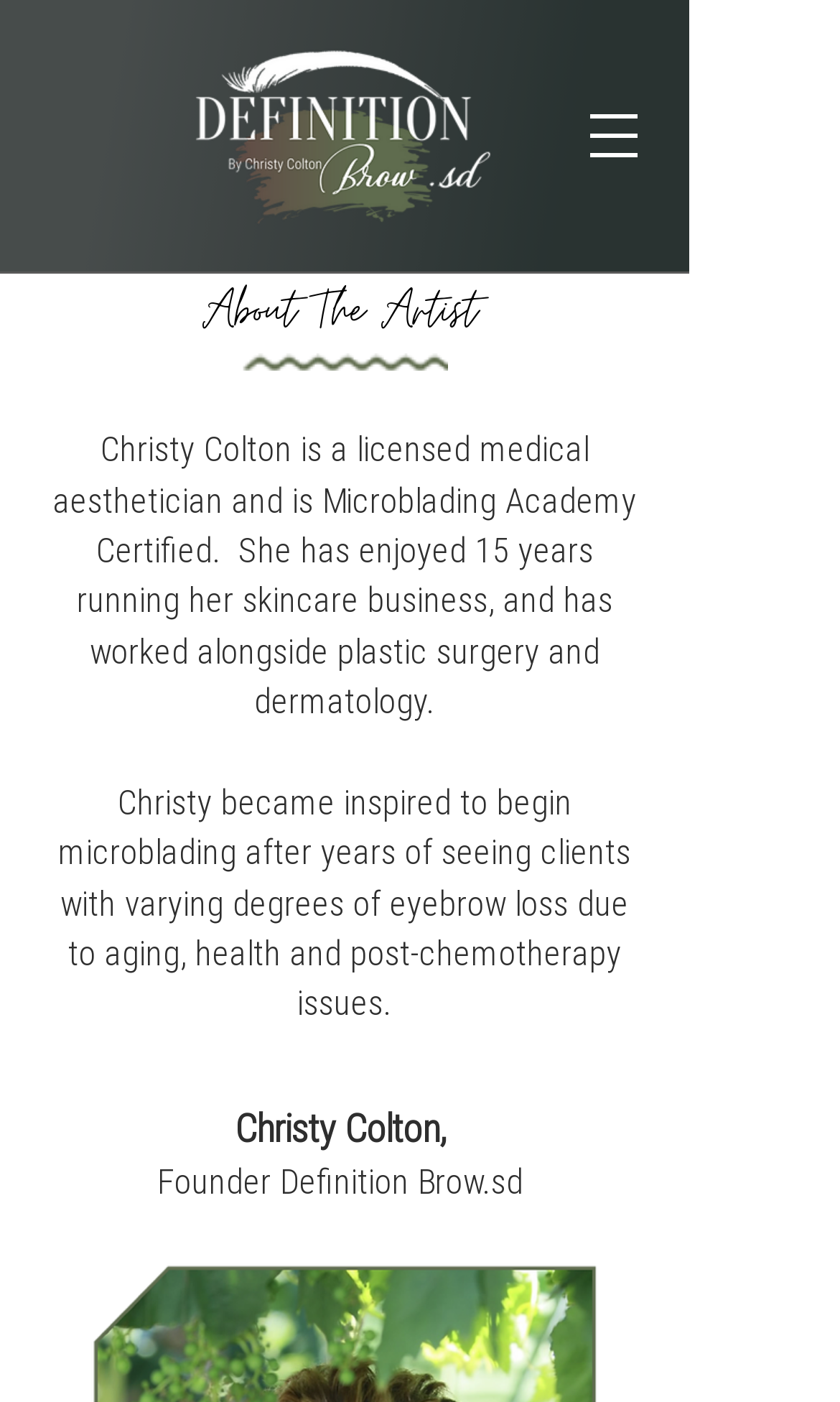What is the logo image file name?
Answer the question with a single word or phrase derived from the image.

new logo 1.fw.png